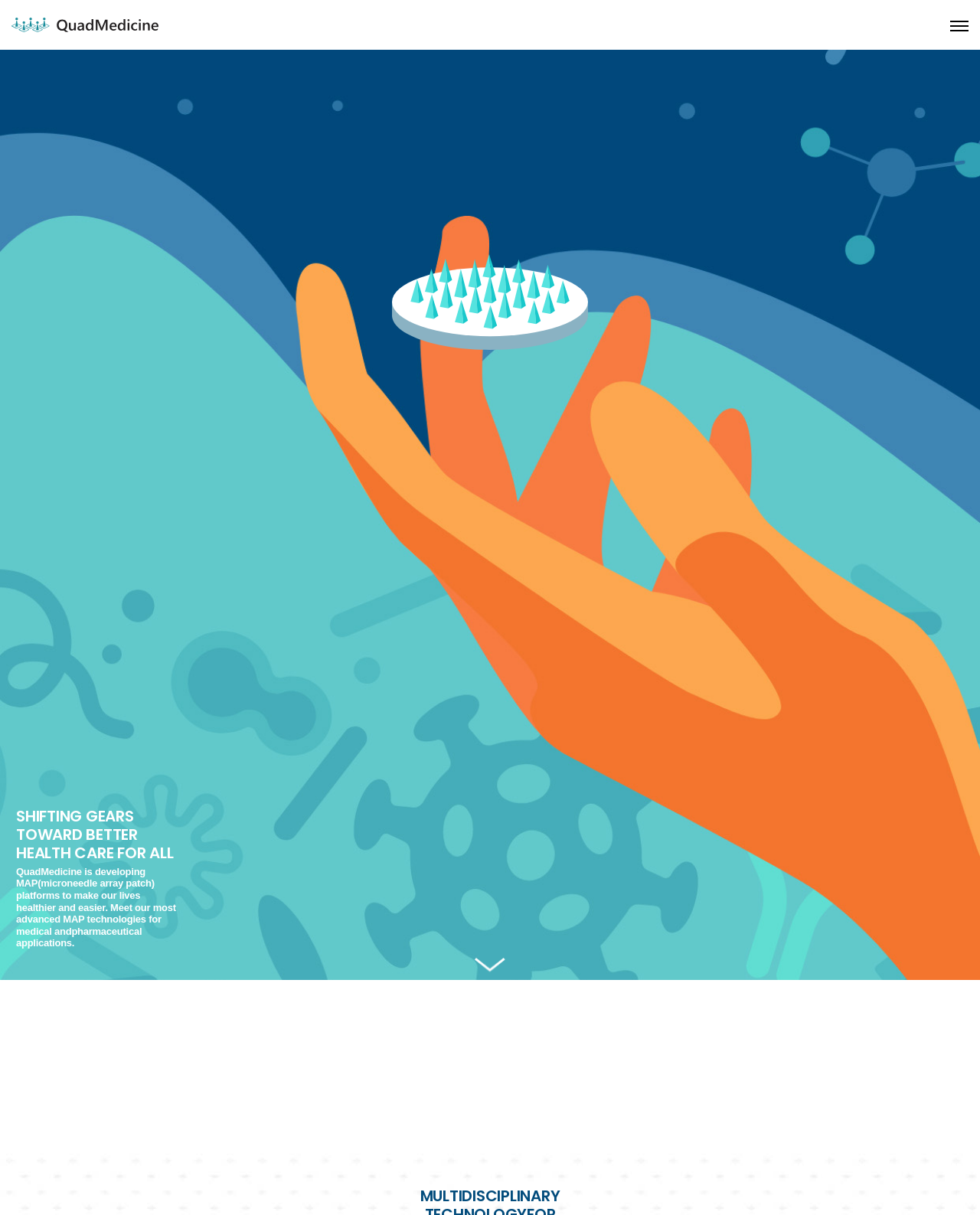Respond to the question below with a single word or phrase:
What is MAP?

Microneedle array patch